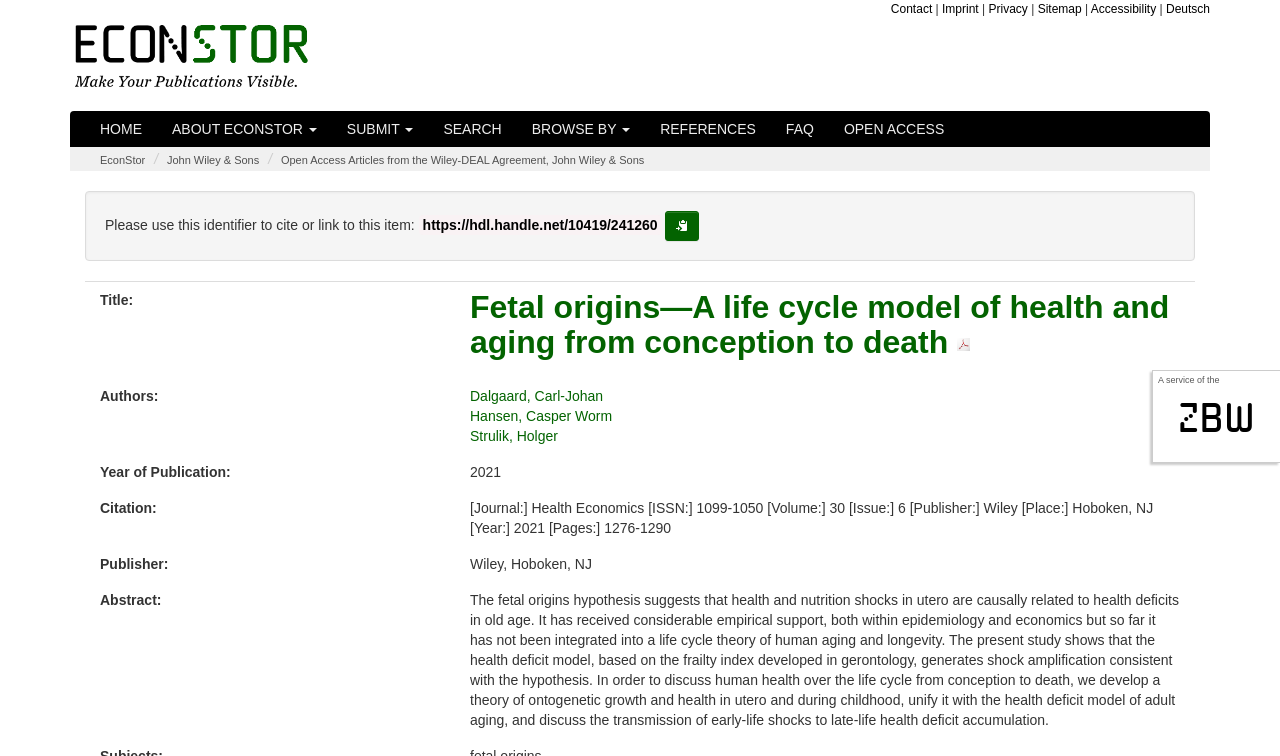Illustrate the webpage thoroughly, mentioning all important details.

The webpage is a publication server for scholarly economic literature, specifically showcasing a research paper titled "Fetal origins—A life cycle model of health and aging from conception to death". 

At the top of the page, there is a navigation bar with links to "HOME", "ABOUT ECONSTOR", "SUBMIT", "SEARCH", "BROWSE BY", "REFERENCES", "FAQ", and "OPEN ACCESS". Below this, there is a section with links to "EconStor", "John Wiley & Sons", and "Open Access Articles from the Wiley-DEAL Agreement, John Wiley & Sons". 

On the left side of the page, there is a column with links to "Contact", "Imprint", "Privacy", "Sitemap", "Accessibility", and "Deutsch". 

The main content of the page is dedicated to the research paper, with sections for "Title", "Authors", "Year of Publication", "Citation", "Publisher", and "Abstract". The title section includes a link to download the paper in PDF format, accompanied by a PDF logo image. The authors section lists the names of the researchers, Carl‐Johan Dalgaard, Casper Worm Hansen, and Holger Strulik, with links to their profiles. The abstract section provides a detailed summary of the research paper, discussing the fetal origins hypothesis and its relation to health deficits in old age.